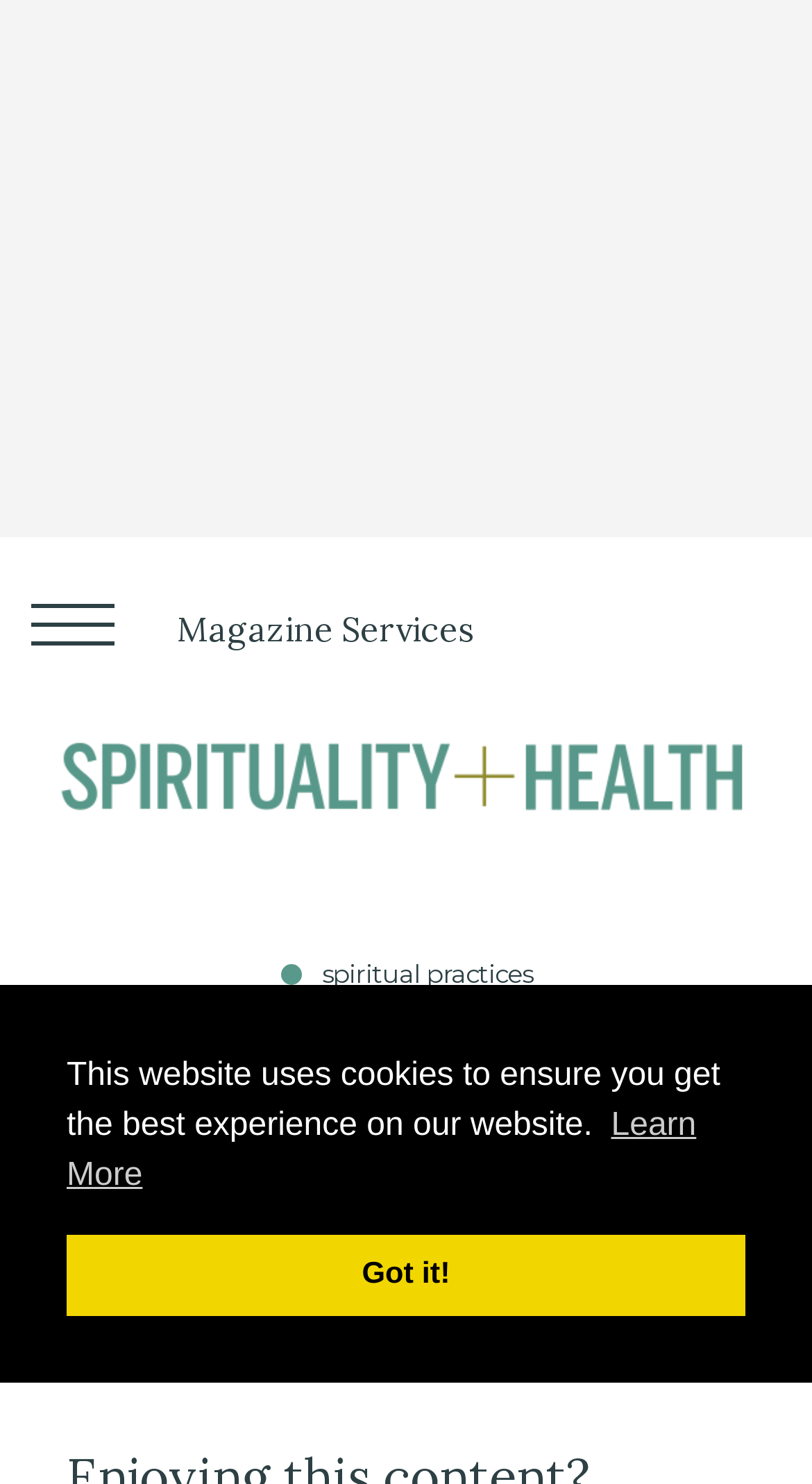Given the description "Got it!", provide the bounding box coordinates of the corresponding UI element.

[0.082, 0.831, 0.918, 0.887]